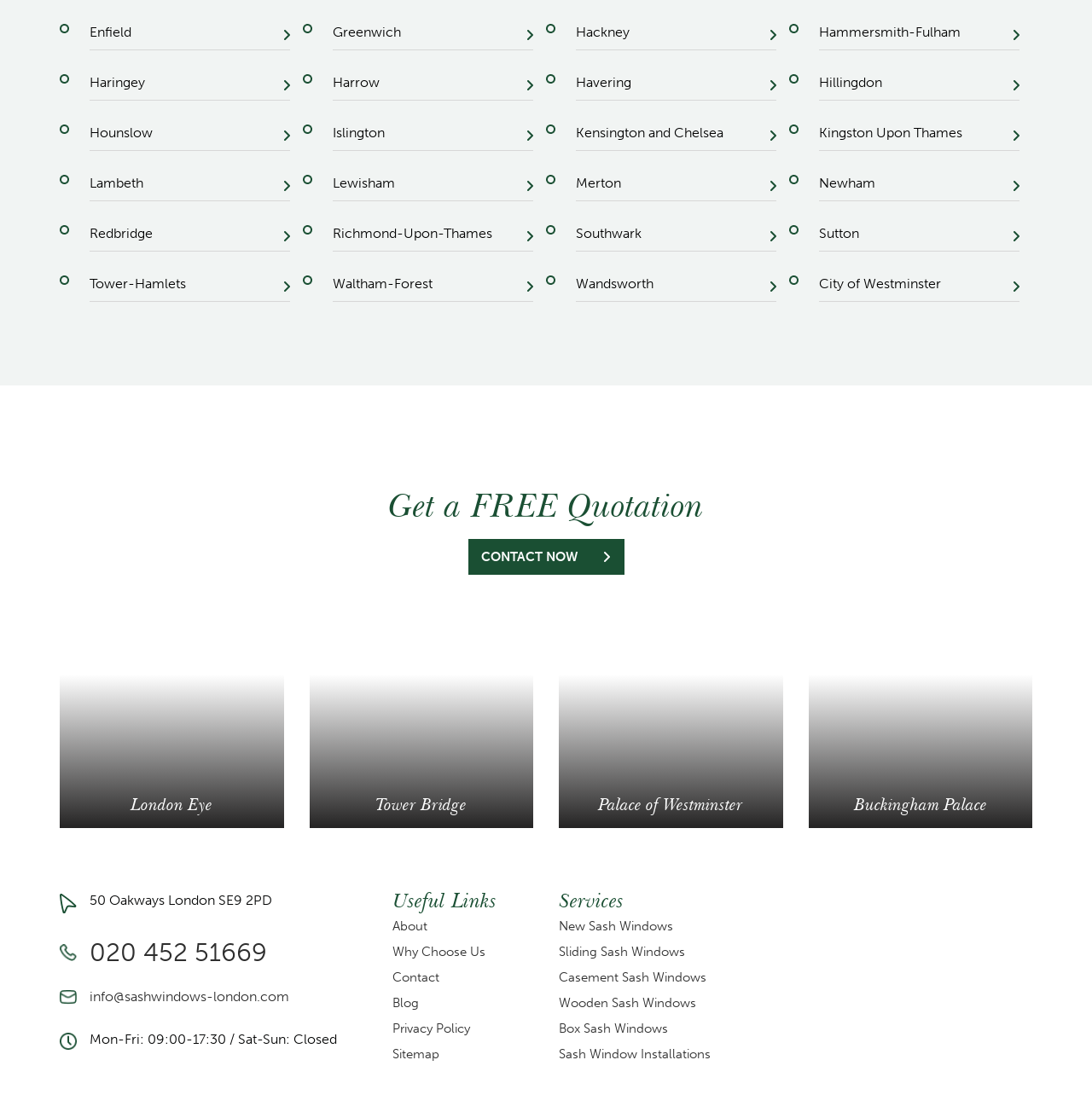Please answer the following question using a single word or phrase: 
What is the name of the London borough at the top left?

Enfield